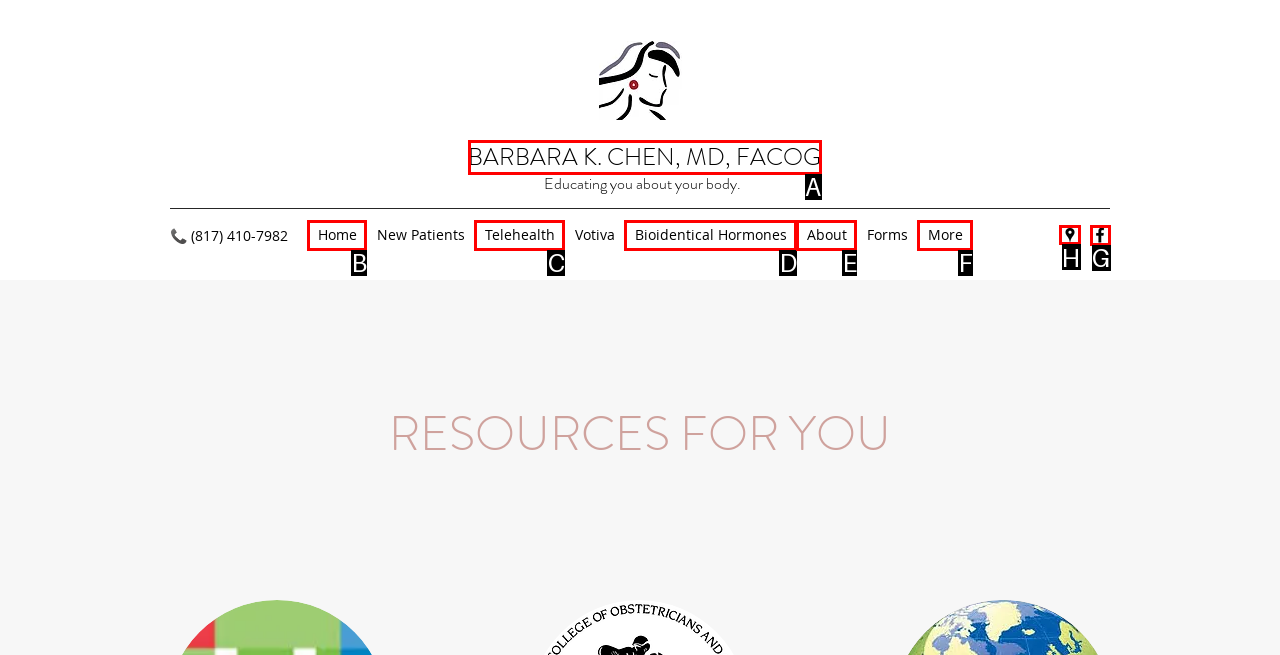Tell me the letter of the correct UI element to click for this instruction: View social media on Google Places. Answer with the letter only.

H